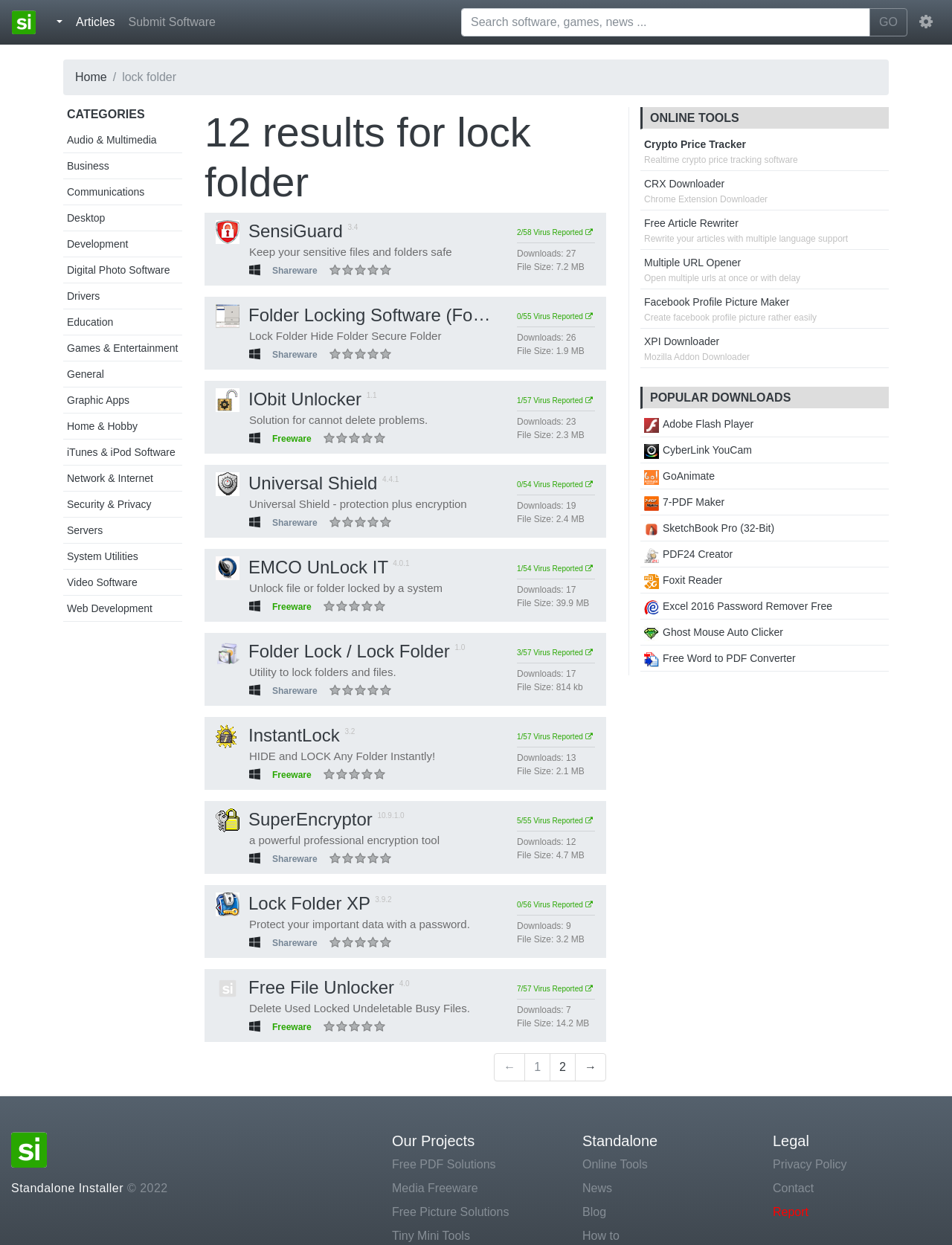Predict the bounding box coordinates for the UI element described as: "Contact". The coordinates should be four float numbers between 0 and 1, presented as [left, top, right, bottom].

[0.812, 0.948, 0.988, 0.962]